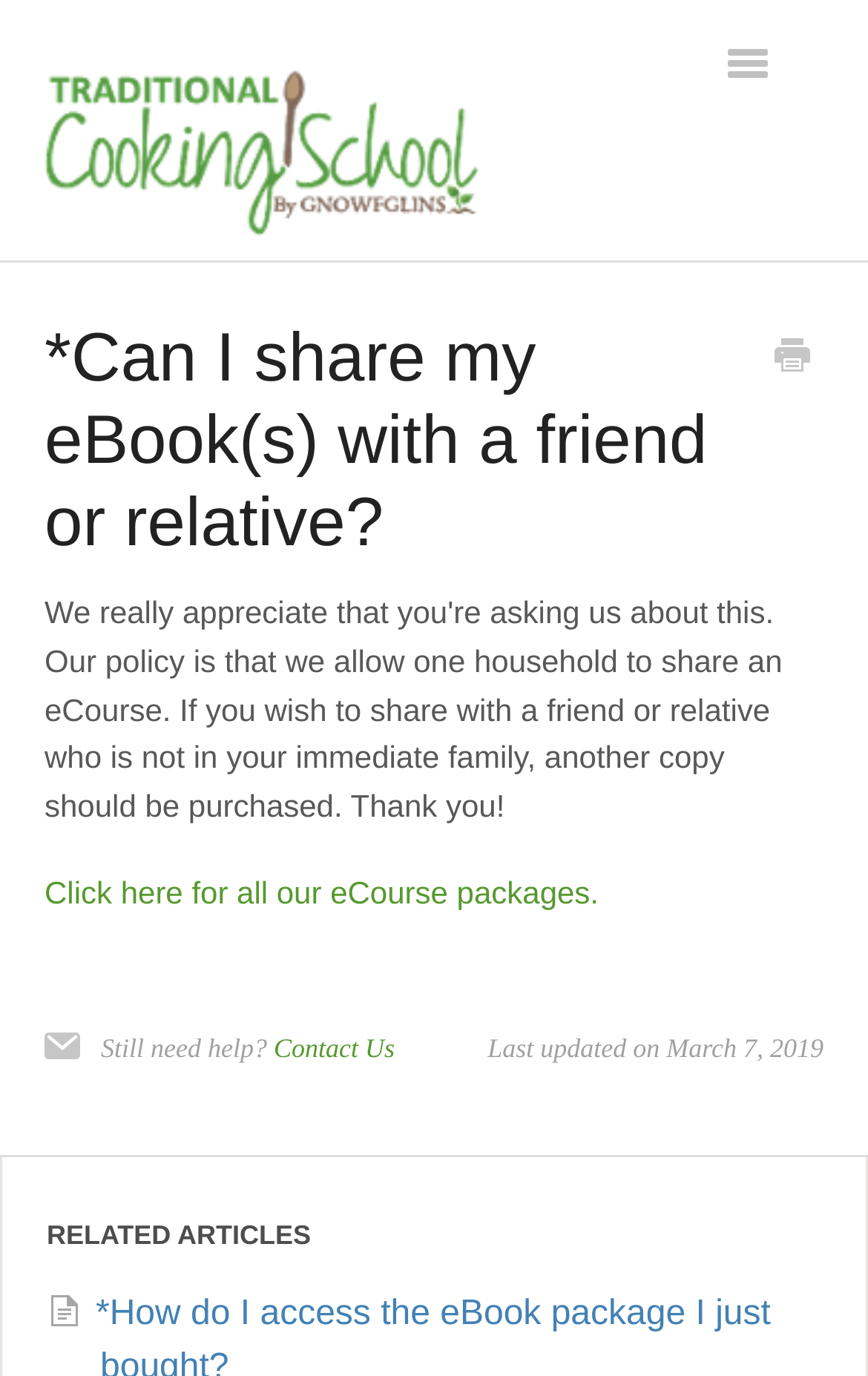When was this article last updated?
Look at the image and answer the question with a single word or phrase.

March 7, 2019